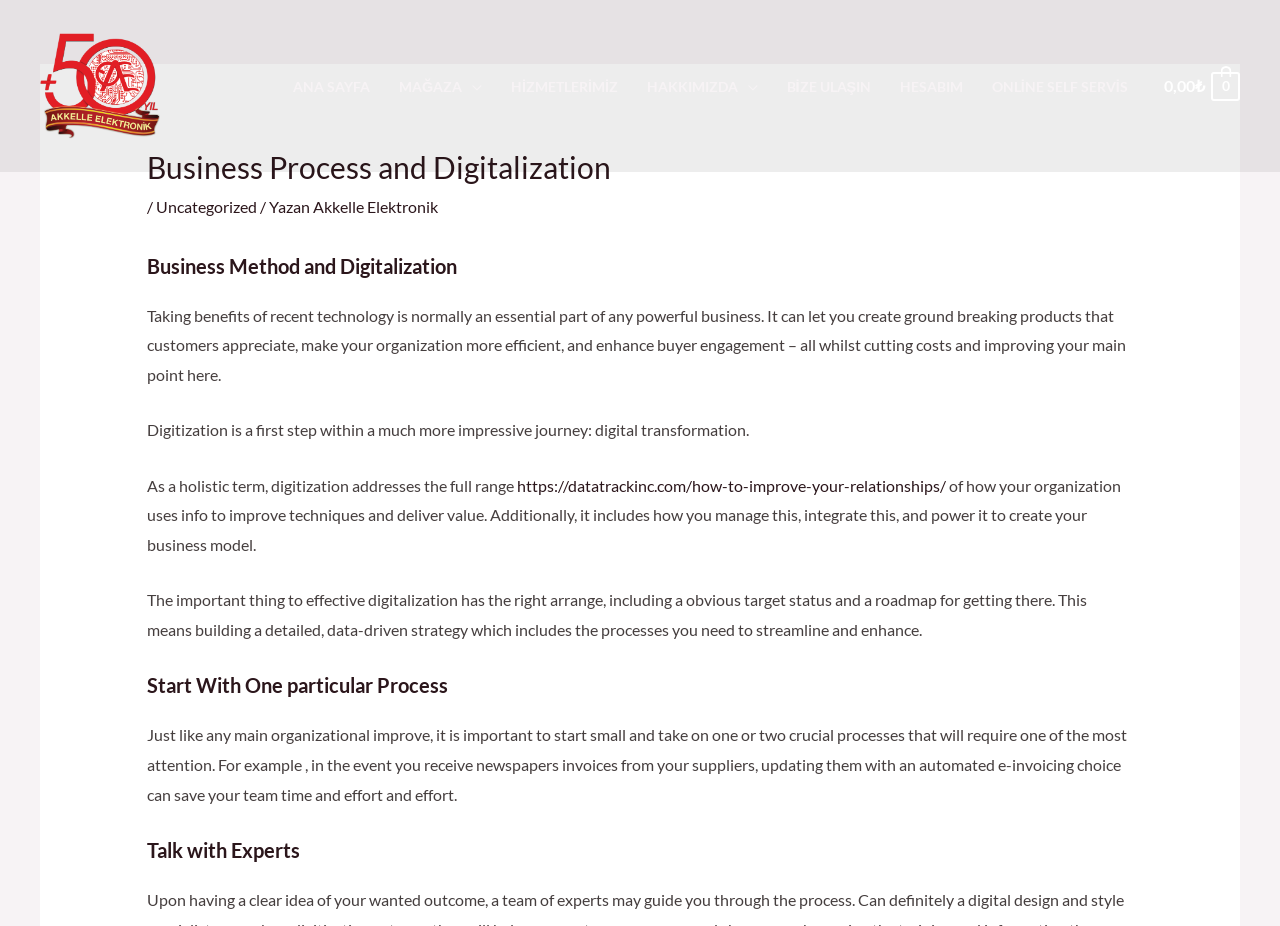Please specify the bounding box coordinates of the clickable region to carry out the following instruction: "Learn more about digital transformation". The coordinates should be four float numbers between 0 and 1, in the format [left, top, right, bottom].

[0.404, 0.514, 0.739, 0.534]